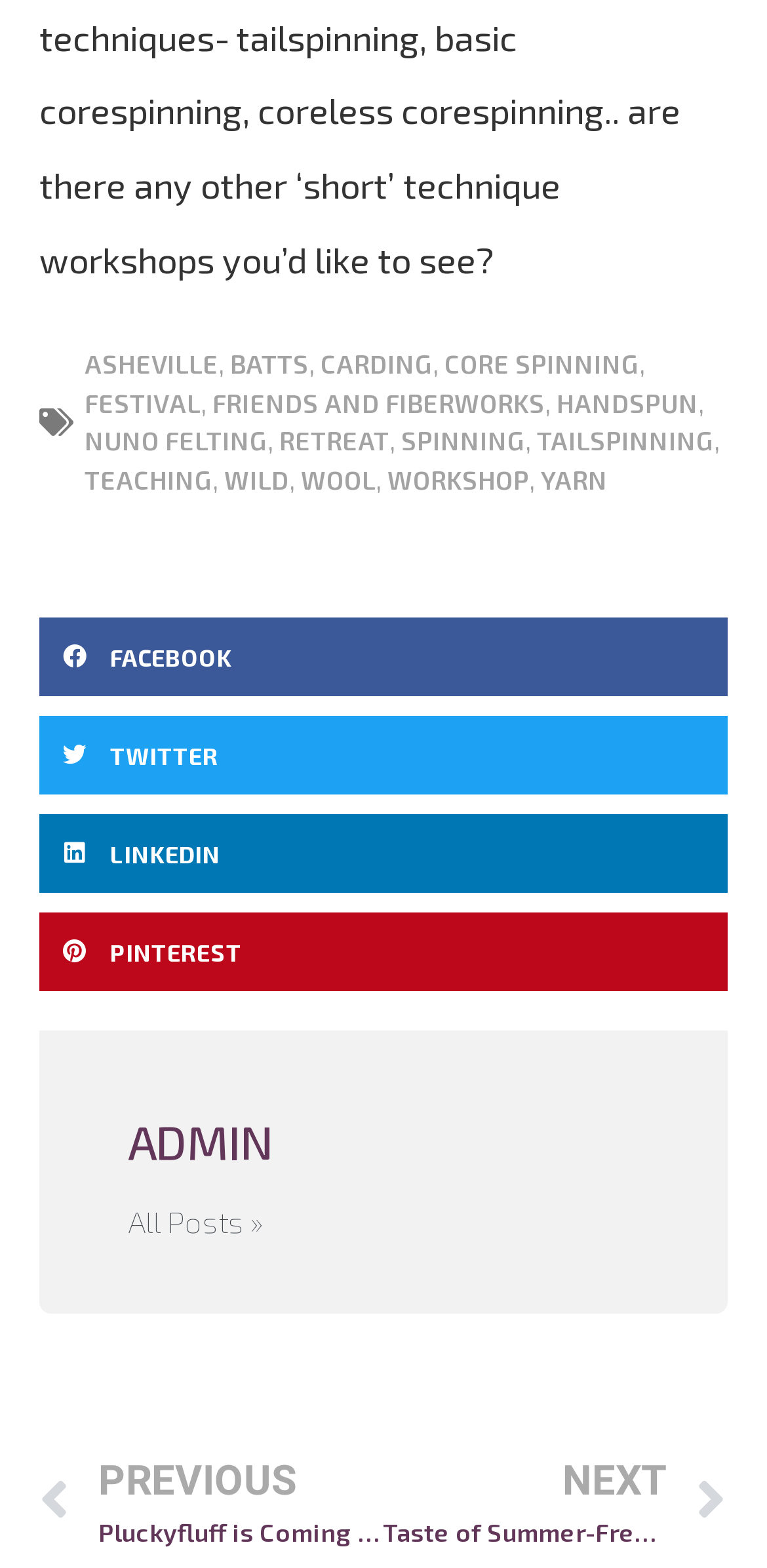Determine the bounding box coordinates for the region that must be clicked to execute the following instruction: "Share on facebook".

[0.051, 0.394, 0.949, 0.444]